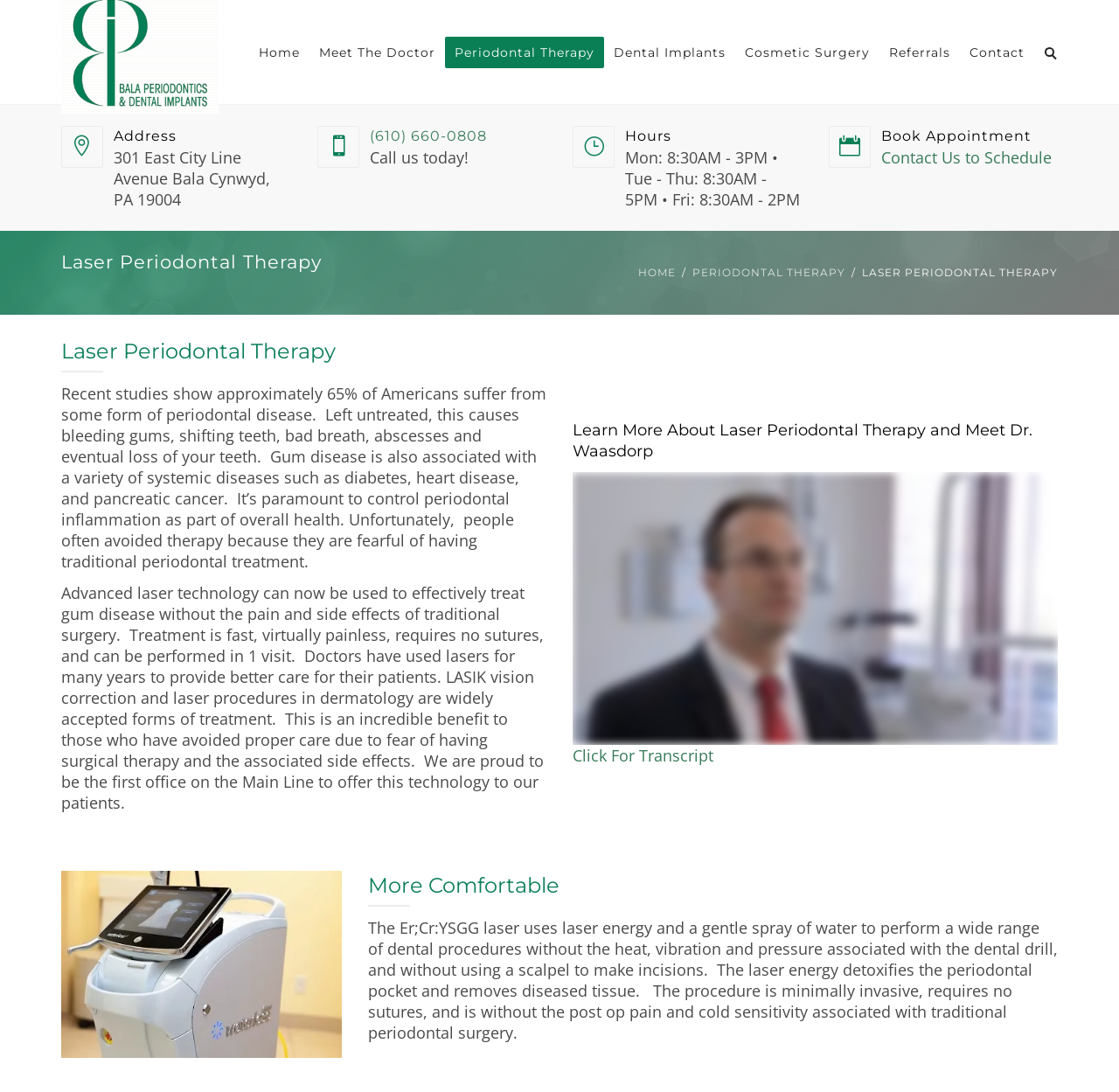Identify and provide the bounding box for the element described by: "Meet The Doctor".

[0.277, 0.034, 0.398, 0.062]